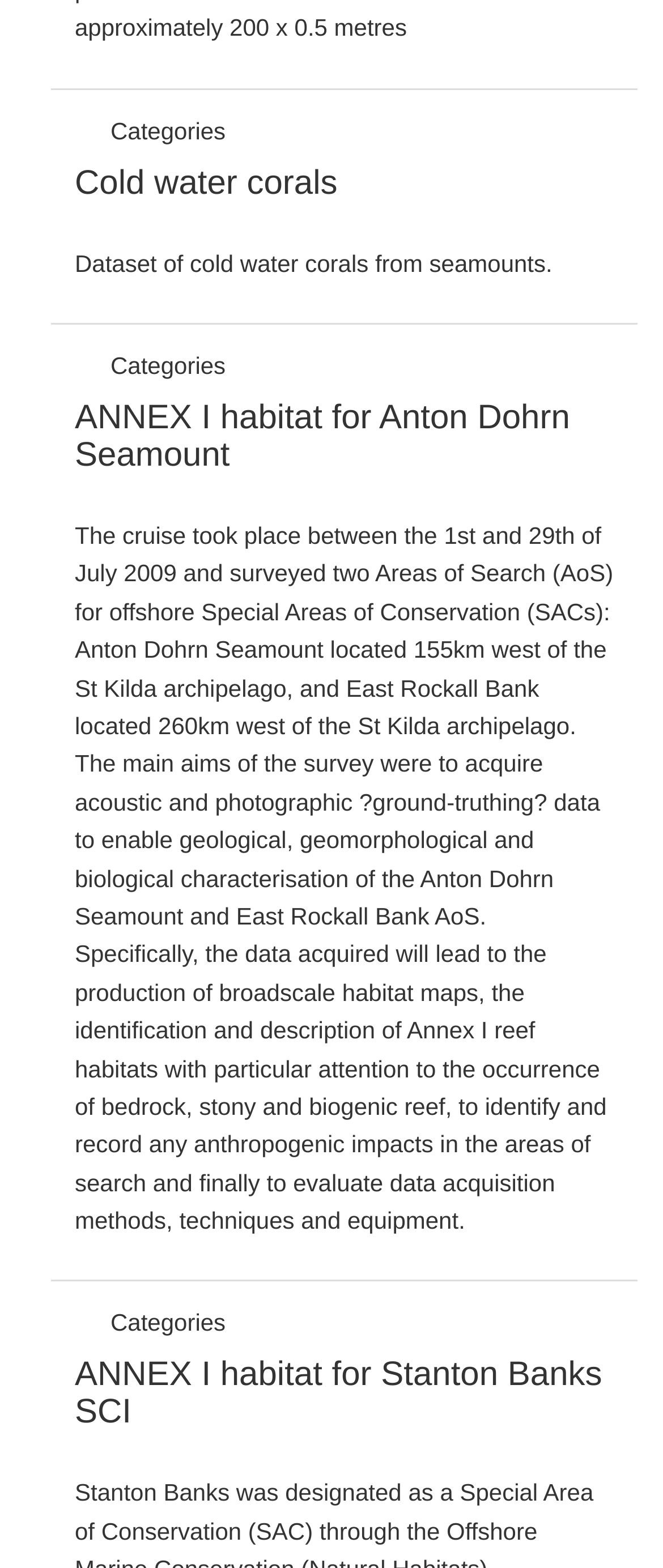Please give a concise answer to this question using a single word or phrase: 
What is the topic of the first heading?

Cold water corals